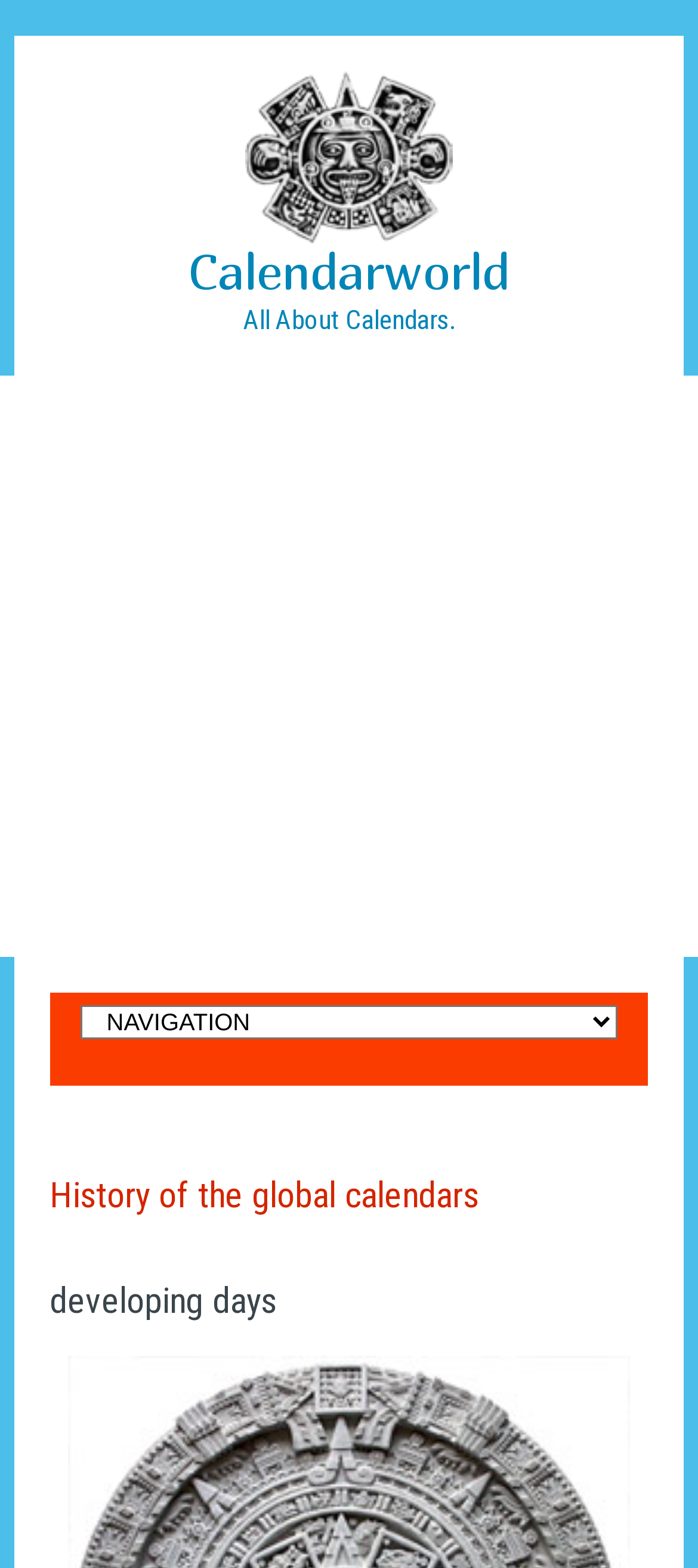Ascertain the bounding box coordinates for the UI element detailed here: "Calendarworld All About Calendars.". The coordinates should be provided as [left, top, right, bottom] with each value being a float between 0 and 1.

[0.071, 0.046, 0.929, 0.217]